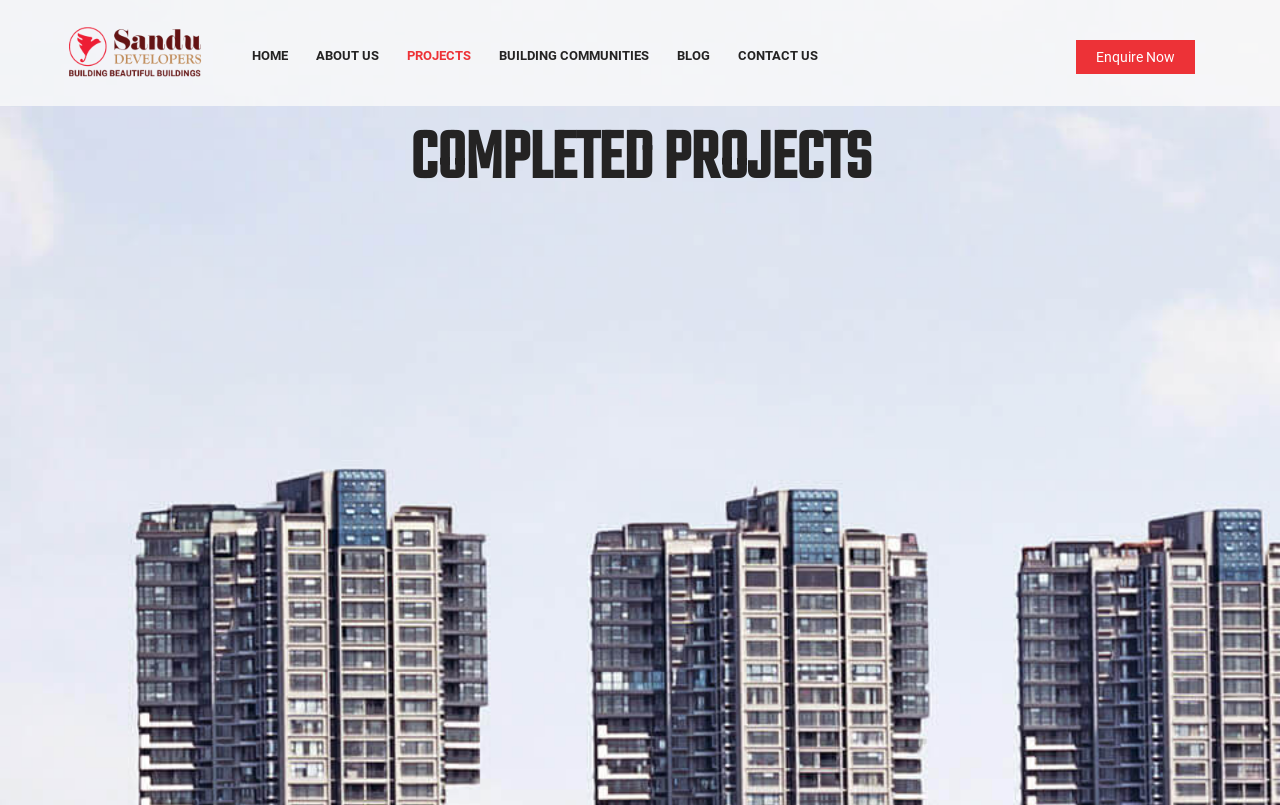Given the element description CONTACT US, predict the bounding box coordinates for the UI element in the webpage screenshot. The format should be (top-left x, top-left y, bottom-right x, bottom-right y), and the values should be between 0 and 1.

[0.576, 0.056, 0.639, 0.083]